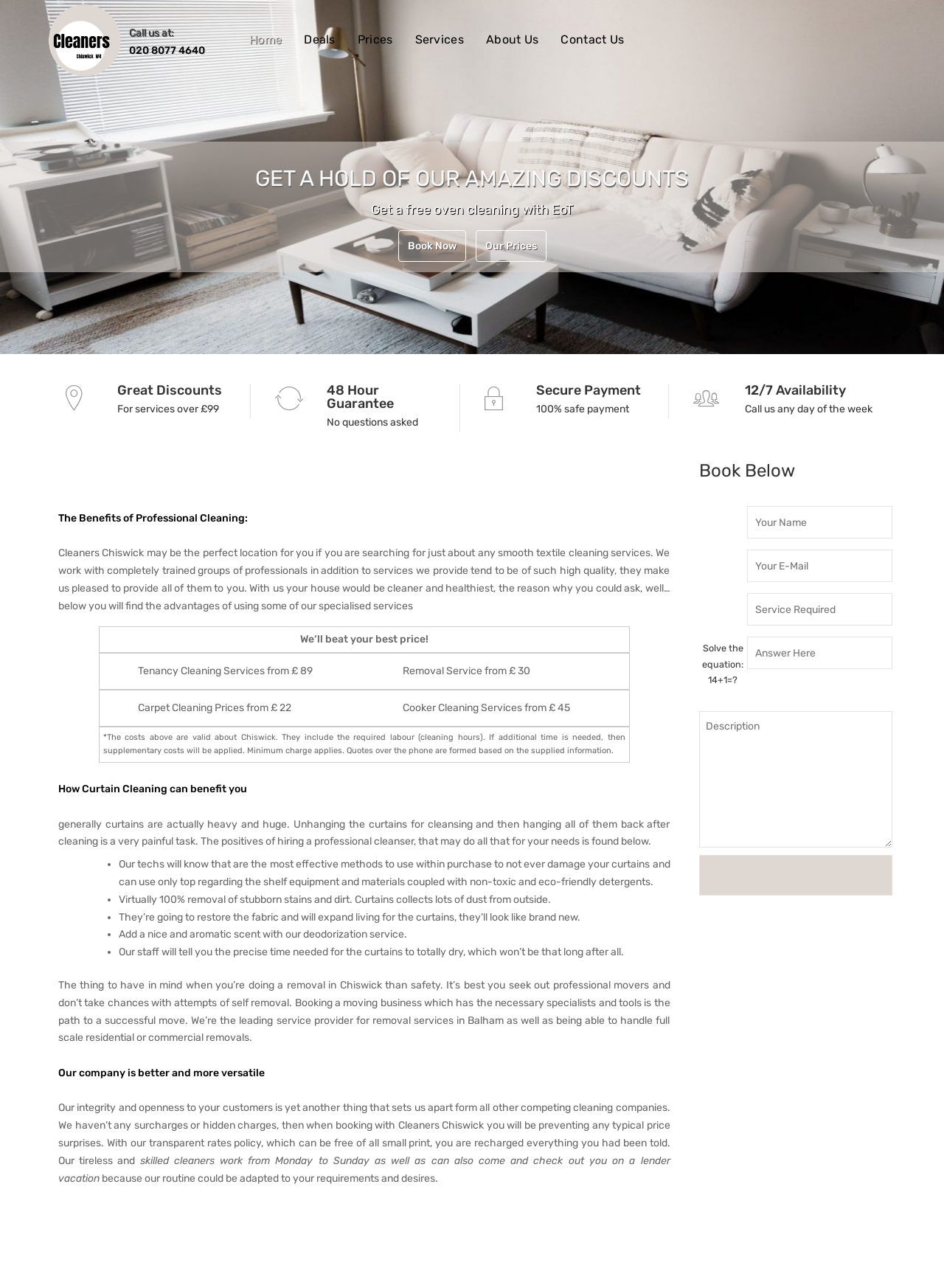What is the minimum charge for the services?
Give a detailed response to the question by analyzing the screenshot.

The information about the minimum charge can be found in the table section of the webpage, under the 'Tenancy Cleaning Services from £89' row, where it is mentioned that 'Minimum charge applies'.